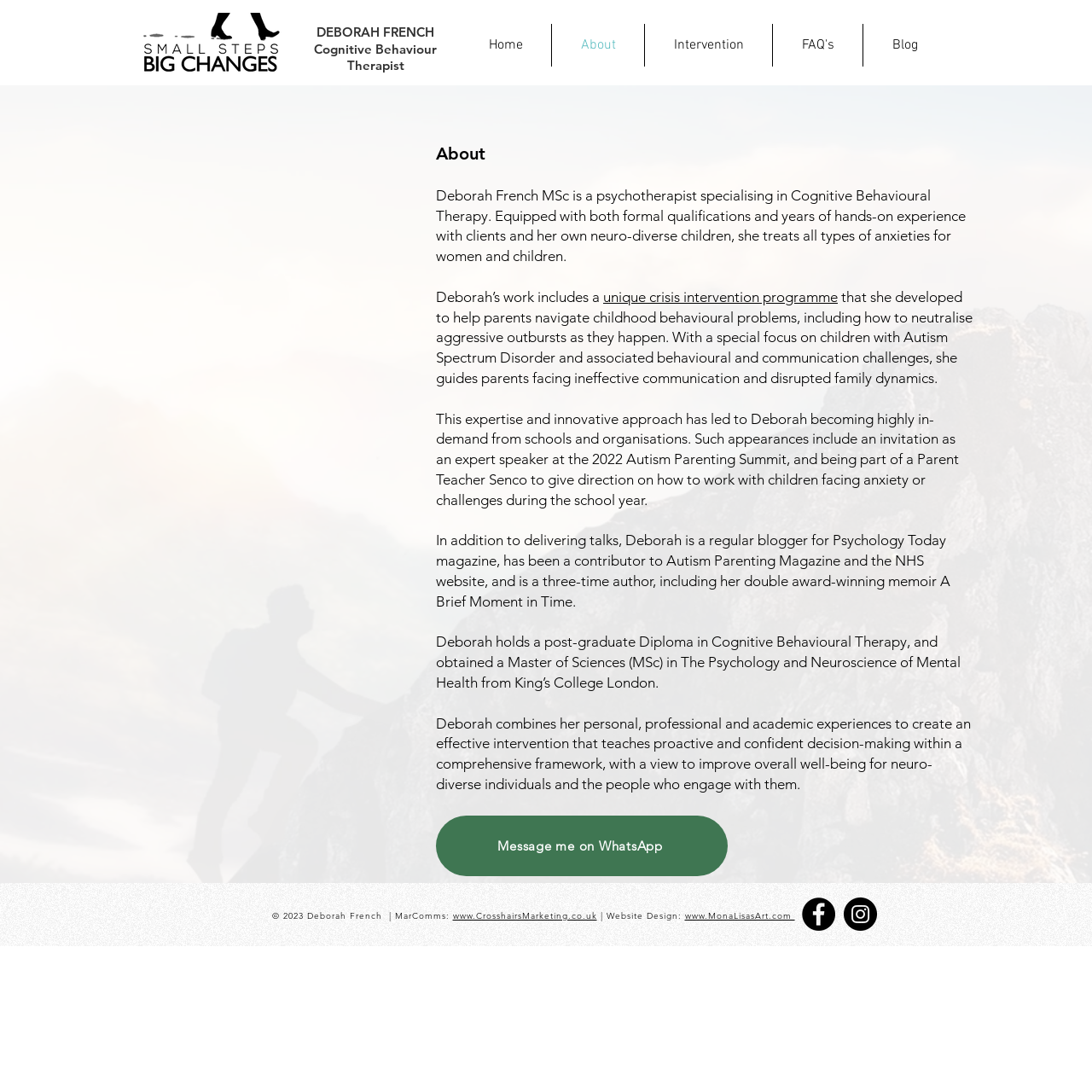Pinpoint the bounding box coordinates of the area that must be clicked to complete this instruction: "Expand Administrative Information".

None